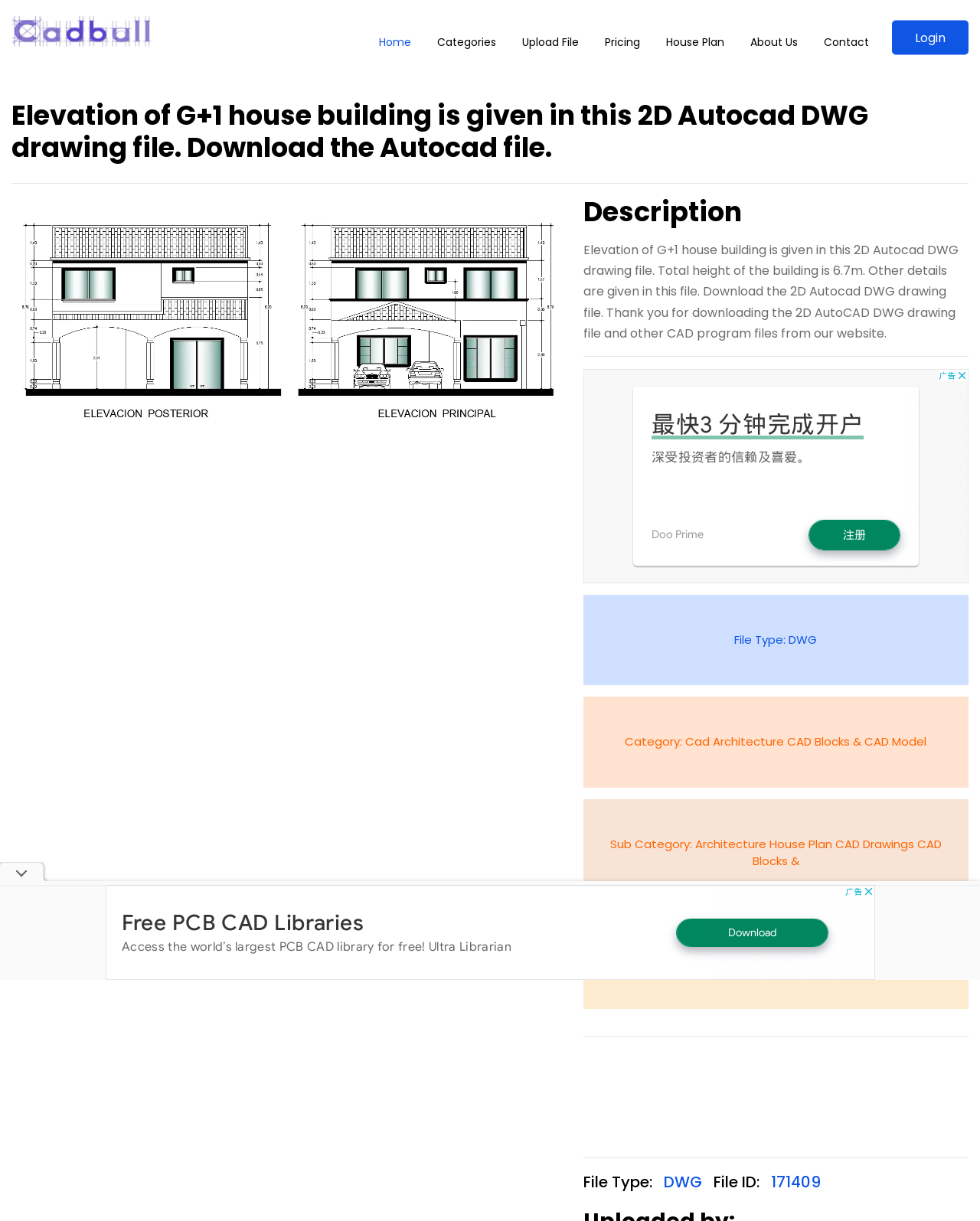Illustrate the webpage thoroughly, mentioning all important details.

This webpage appears to be a download page for a 2D Autocad DWG drawing file of a G+1 house building elevation. At the top, there is a navigation menu with links to "Home", "Categories", "Upload File", "Pricing", "House Plan", "About Us", and "Contact". On the right side of the navigation menu, there is a "Login" link.

Below the navigation menu, there is a heading that repeats the title of the webpage, "Elevation of G+1 house building is given in this 2D Autocad DWG drawing file. Download the Autocad file." 

Further down, there is a description section with a heading "Description" and a paragraph of text that provides more details about the file, including its total height of 6.7m. Below the description, there is a horizontal separator line.

The main content area is divided into two sections. On the left side, there is an advertisement iframe. On the right side, there are several buttons and links providing information about the file, including its type, category, subcategory, and file ID. There are also two iframes displaying advertisements.

At the bottom of the page, there is another horizontal separator line, followed by a section with two links, one for the file type "DWG" and another for the file ID "171409". On the left side of the page, there is a large advertisement iframe that spans almost the entire height of the page.